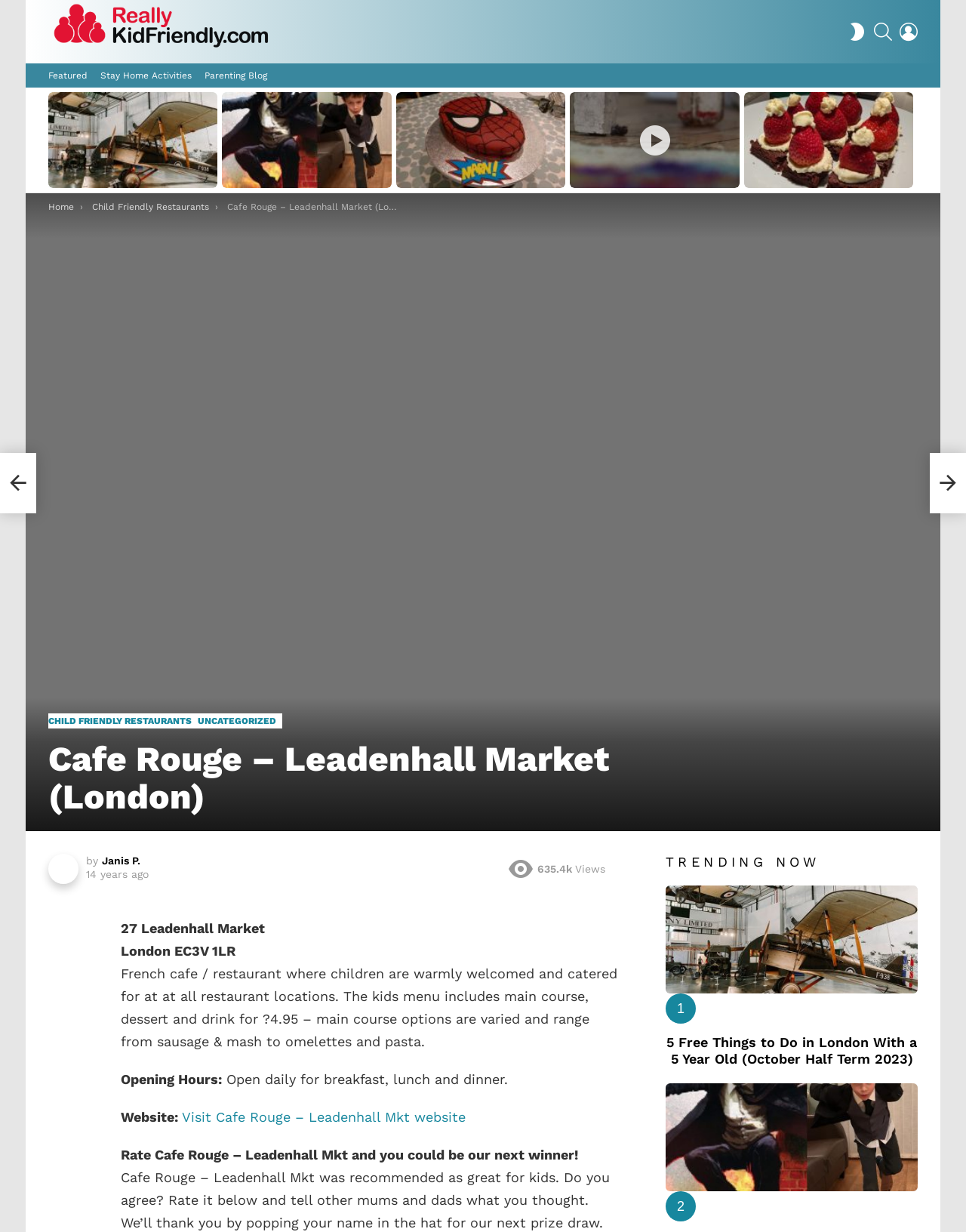Identify and provide the bounding box coordinates of the UI element described: "Switch skin". The coordinates should be formatted as [left, top, right, bottom], with each number being a float between 0 and 1.

[0.878, 0.014, 0.897, 0.038]